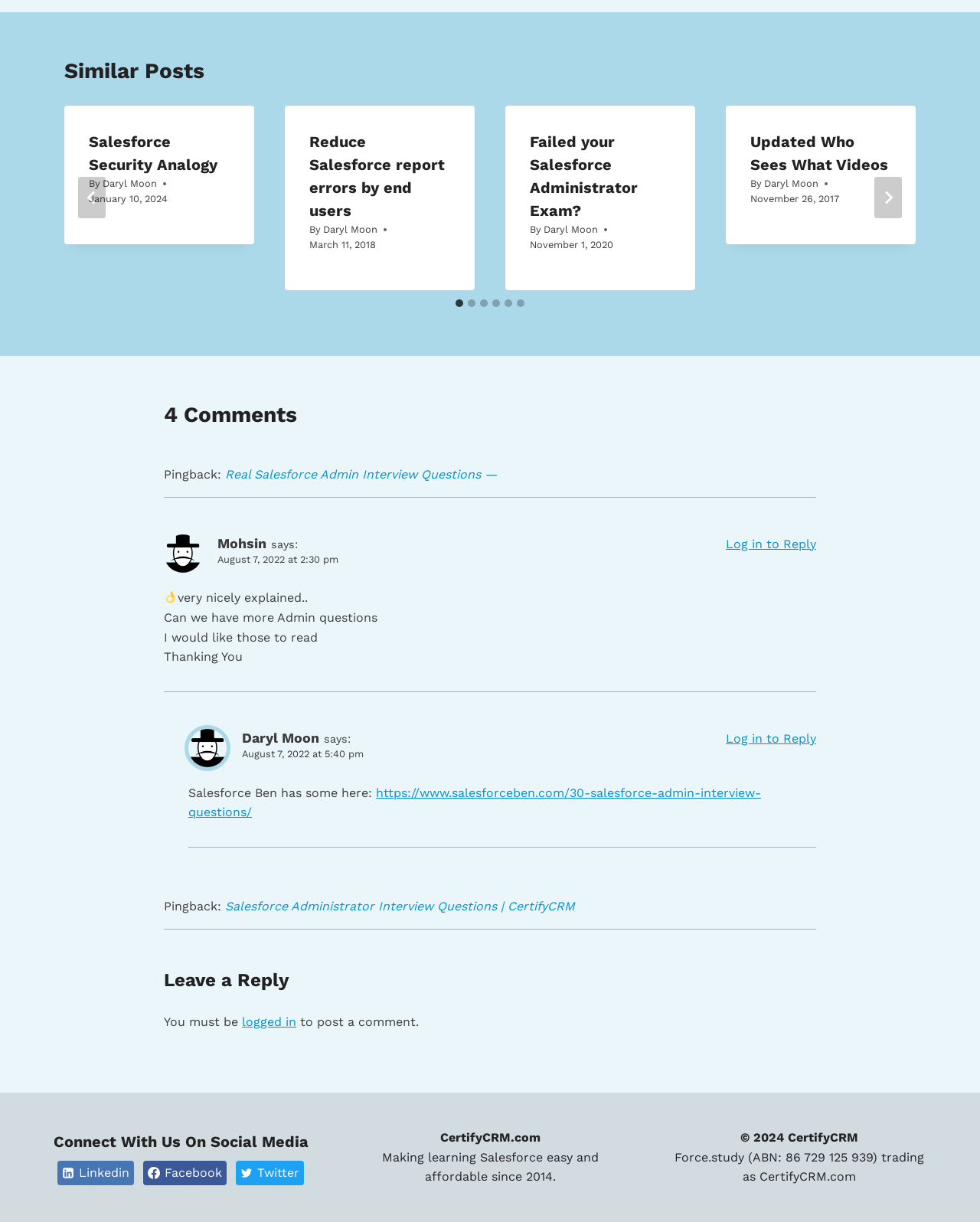What is the date of the second comment?
Please provide a detailed and comprehensive answer to the question.

The second comment is identified by its footer element, which contains a link with the text 'August 7, 2022 at 5:40 pm'.